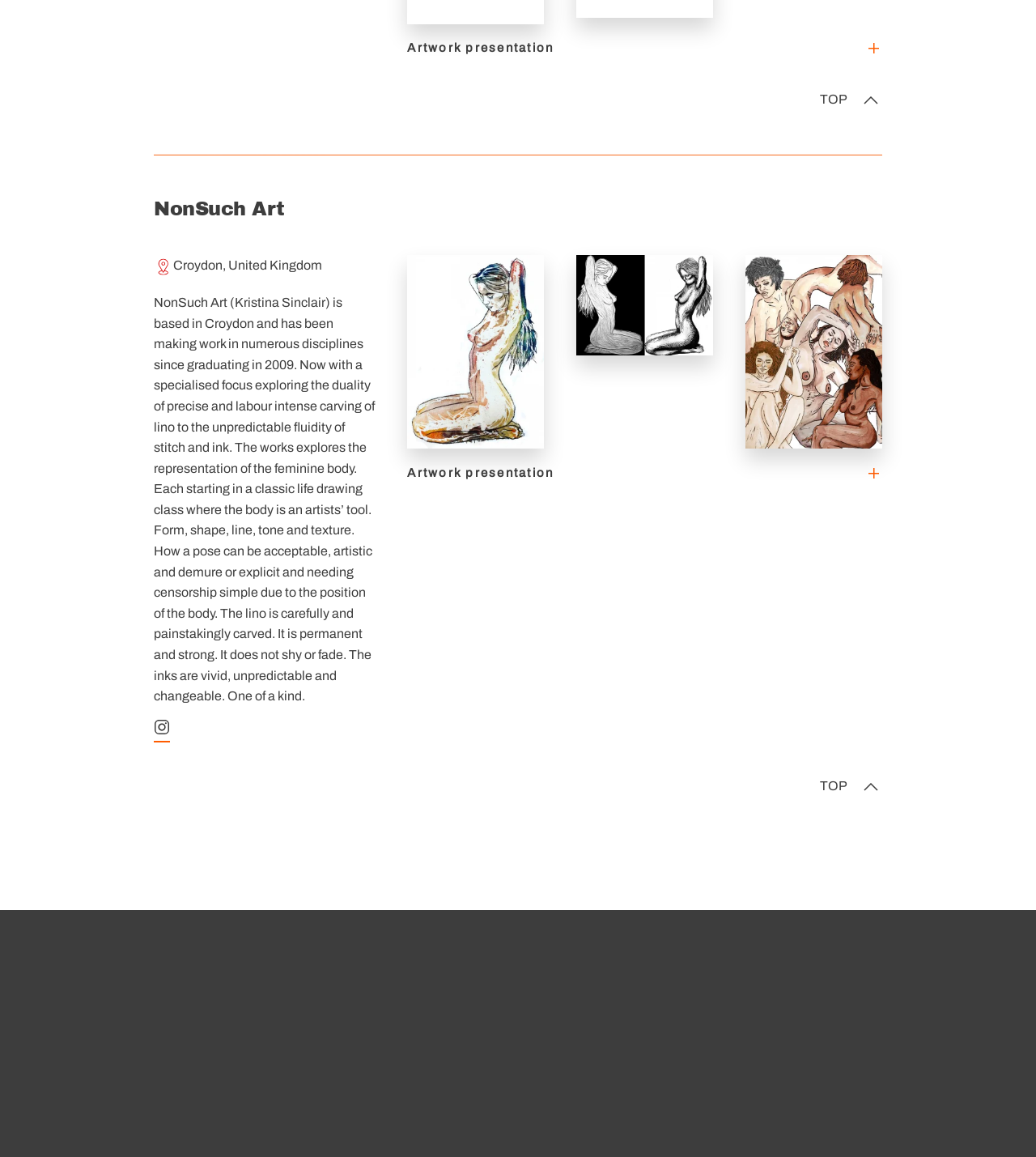Please specify the coordinates of the bounding box for the element that should be clicked to carry out this instruction: "Click on the 'Artwork presentation' link". The coordinates must be four float numbers between 0 and 1, formatted as [left, top, right, bottom].

[0.393, 0.035, 0.852, 0.049]